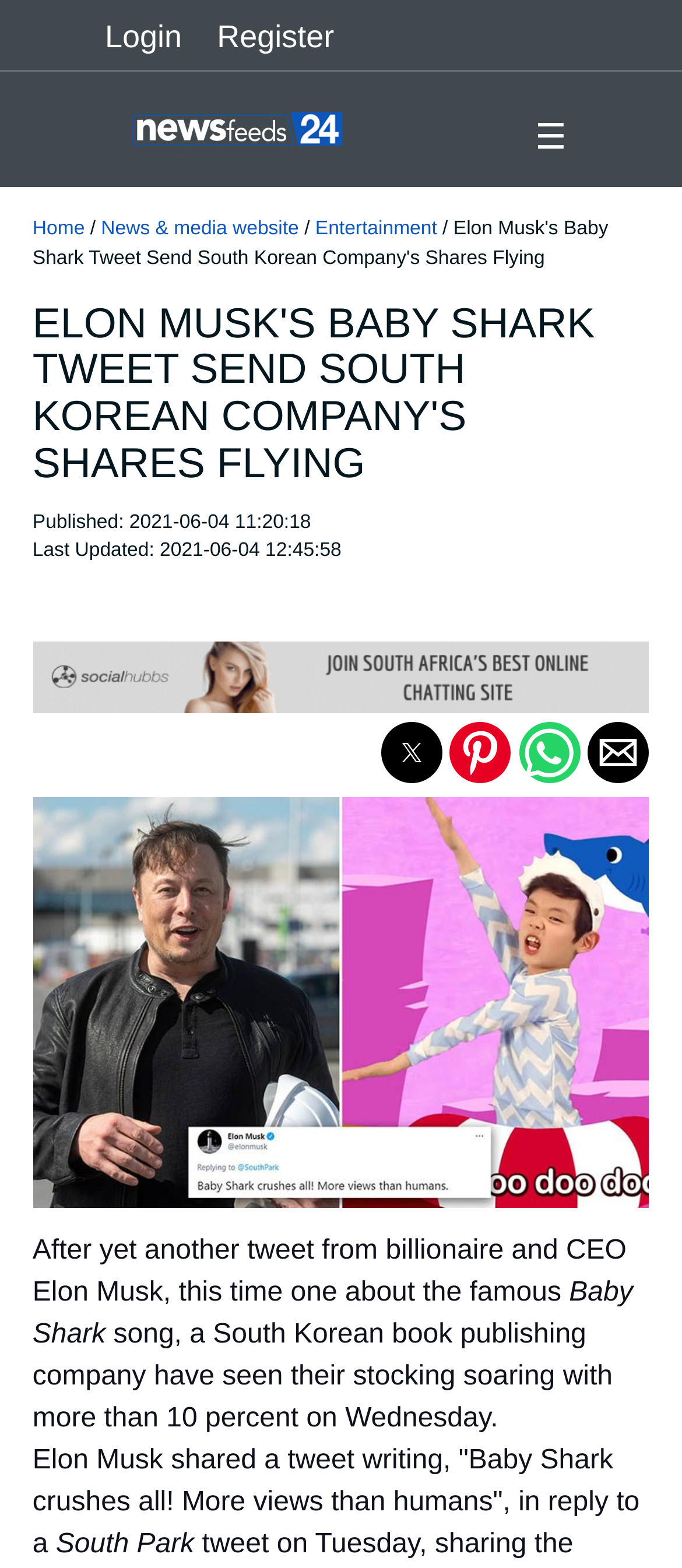Can you show the bounding box coordinates of the region to click on to complete the task described in the instruction: "Click on the login link"?

[0.128, 0.006, 0.292, 0.041]